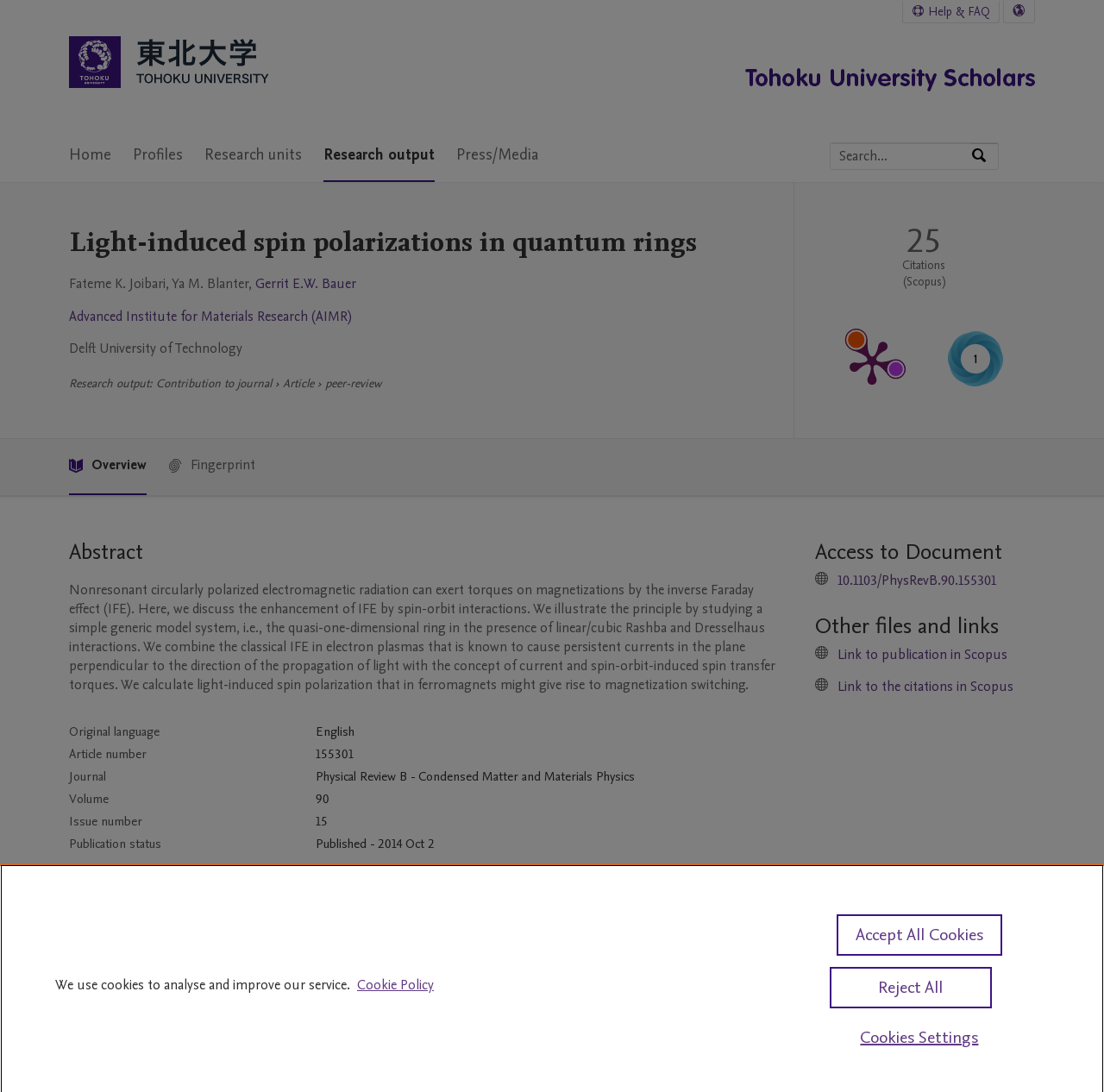Summarize the webpage with intricate details.

This webpage is about a research article titled "Light-induced spin polarizations in quantum rings" from Tohoku University. At the top, there is a navigation menu with links to the university's home page, help and FAQ, and a language selection button. Below this, there is a search bar with a button to search by expertise, name, or affiliation.

The main content of the page is divided into several sections. The first section displays the article's title, authors, and affiliations. Below this, there is a section with publication metrics, including the number of citations and an altmetric score.

The next section is the abstract of the article, which discusses the enhancement of the inverse Faraday effect by spin-orbit interactions in a simple generic model system. Following this, there is a table with details about the article, including the original language, article number, journal, volume, issue number, and publication status.

Below the table, there are links to access the document, including a DOI link and links to the publication and citations in Scopus. There is also a section with other files and links.

On the right side of the page, there is a fingerprint section with menu items related to the article's topics, including spin polarization physics, Faraday effect physics, spin-orbit interaction physics, and electron plasma physics. Each menu item has a percentage value indicating its relevance to the article.

At the bottom of the page, there is a privacy alert dialog with information about the use of cookies and a link to the cookie policy. There is also a button to adjust cookie settings.